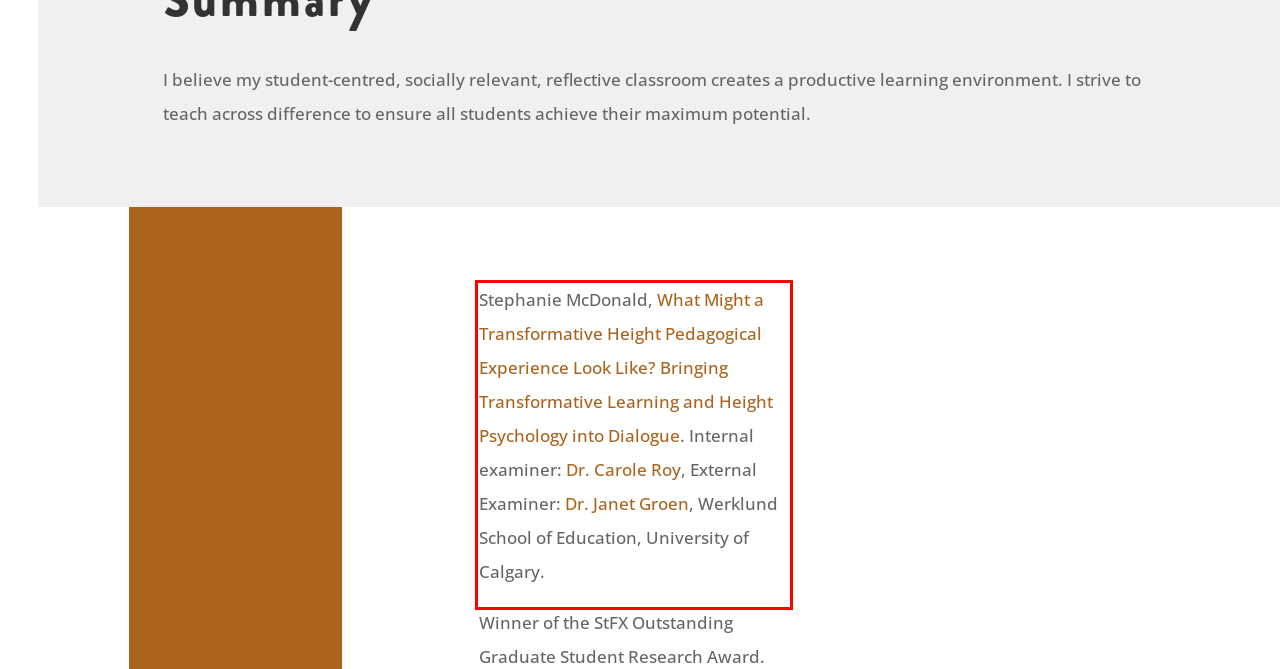You have a webpage screenshot with a red rectangle surrounding a UI element. Extract the text content from within this red bounding box.

Stephanie McDonald, What Might a Transformative Height Pedagogical Experience Look Like? Bringing Transformative Learning and Height Psychology into Dialogue. Internal examiner: Dr. Carole Roy, External Examiner: Dr. Janet Groen, Werklund School of Education, University of Calgary.